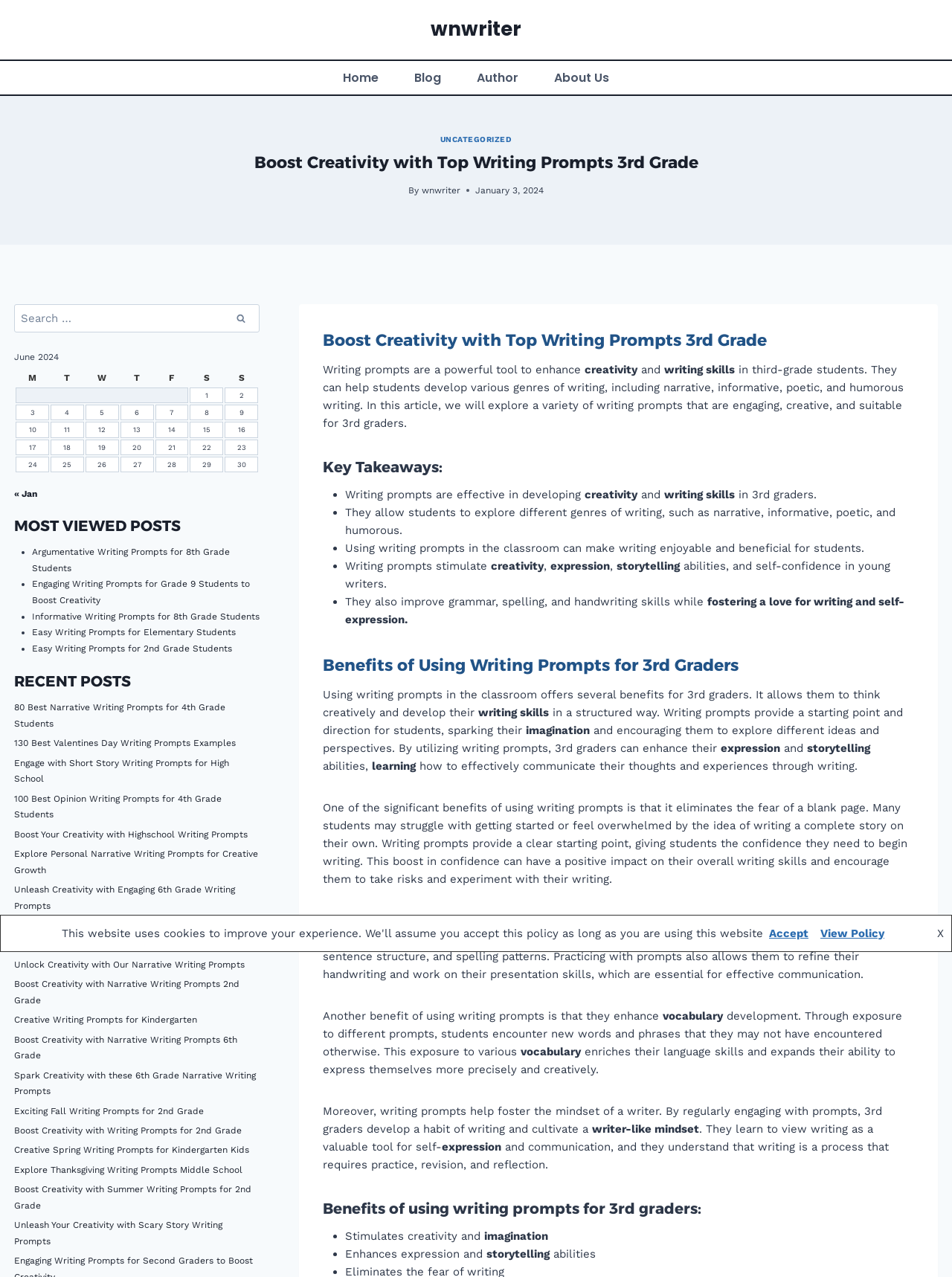Please determine the bounding box coordinates, formatted as (top-left x, top-left y, bottom-right x, bottom-right y), with all values as floating point numbers between 0 and 1. Identify the bounding box of the region described as: « Jan

[0.015, 0.383, 0.039, 0.391]